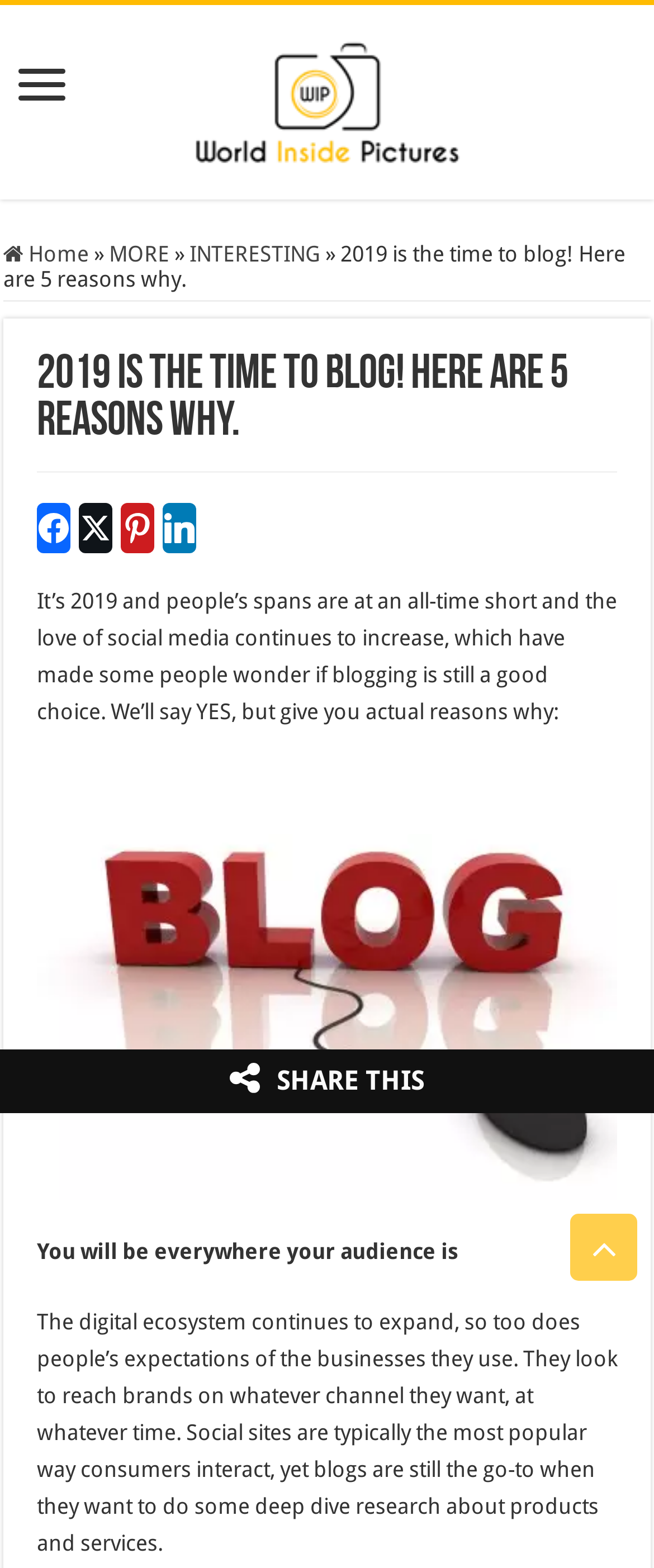Given the content of the image, can you provide a detailed answer to the question?
How many links are present in the top navigation bar?

The top navigation bar contains links to 'Home', 'MORE', 'INTERESTING', and the website's logo 'World inside pictures'. These can be found in the link elements with bounding box coordinates [0.005, 0.154, 0.136, 0.17], [0.167, 0.154, 0.259, 0.17], [0.29, 0.154, 0.49, 0.17], and [0.295, 0.037, 0.705, 0.088] respectively.